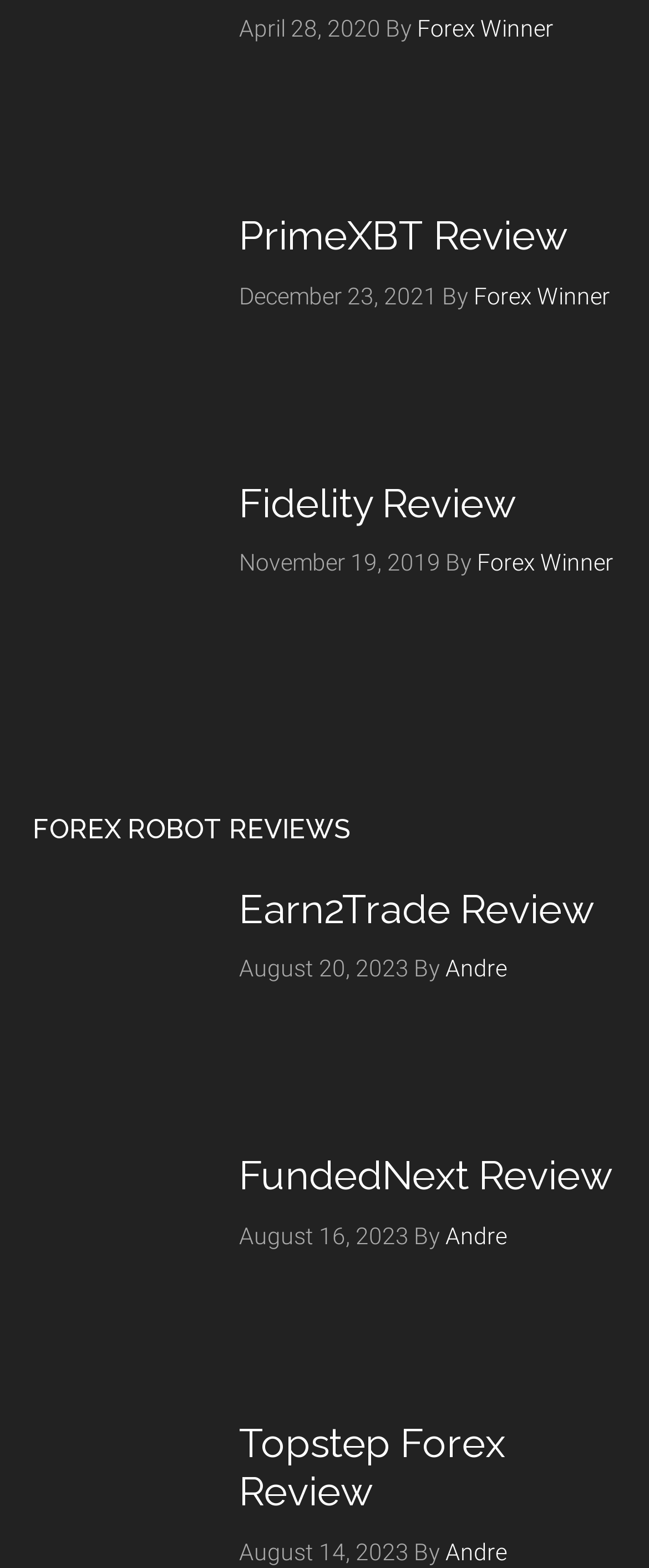Examine the image carefully and respond to the question with a detailed answer: 
Who is the author of the 'Earn2Trade Review' article?

By examining the webpage structure and content, I found that the 'Earn2Trade Review' article has a 'By' label followed by the name 'Andre', indicating that Andre is the author of this particular article.